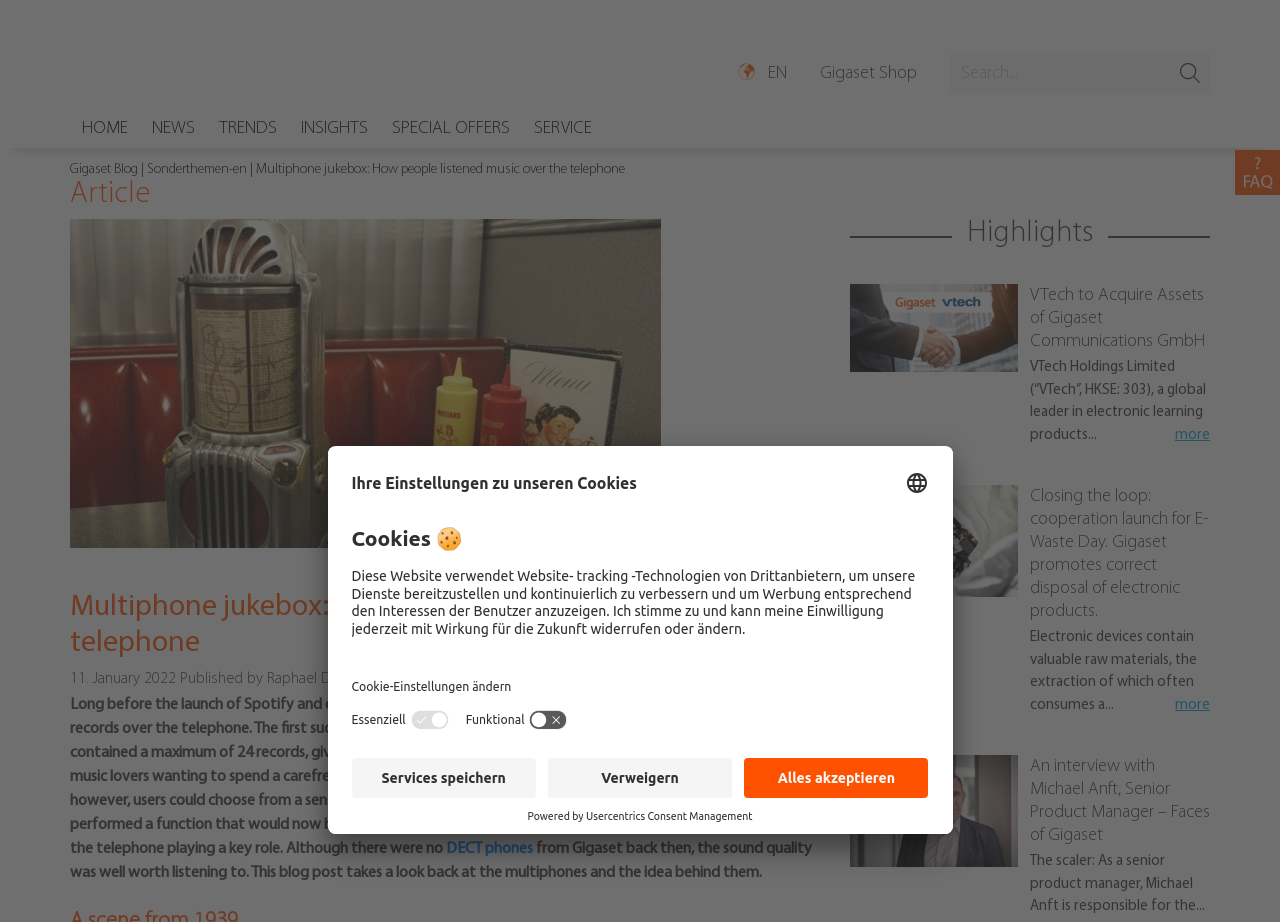Respond to the question below with a concise word or phrase:
What is the language of the webpage?

English